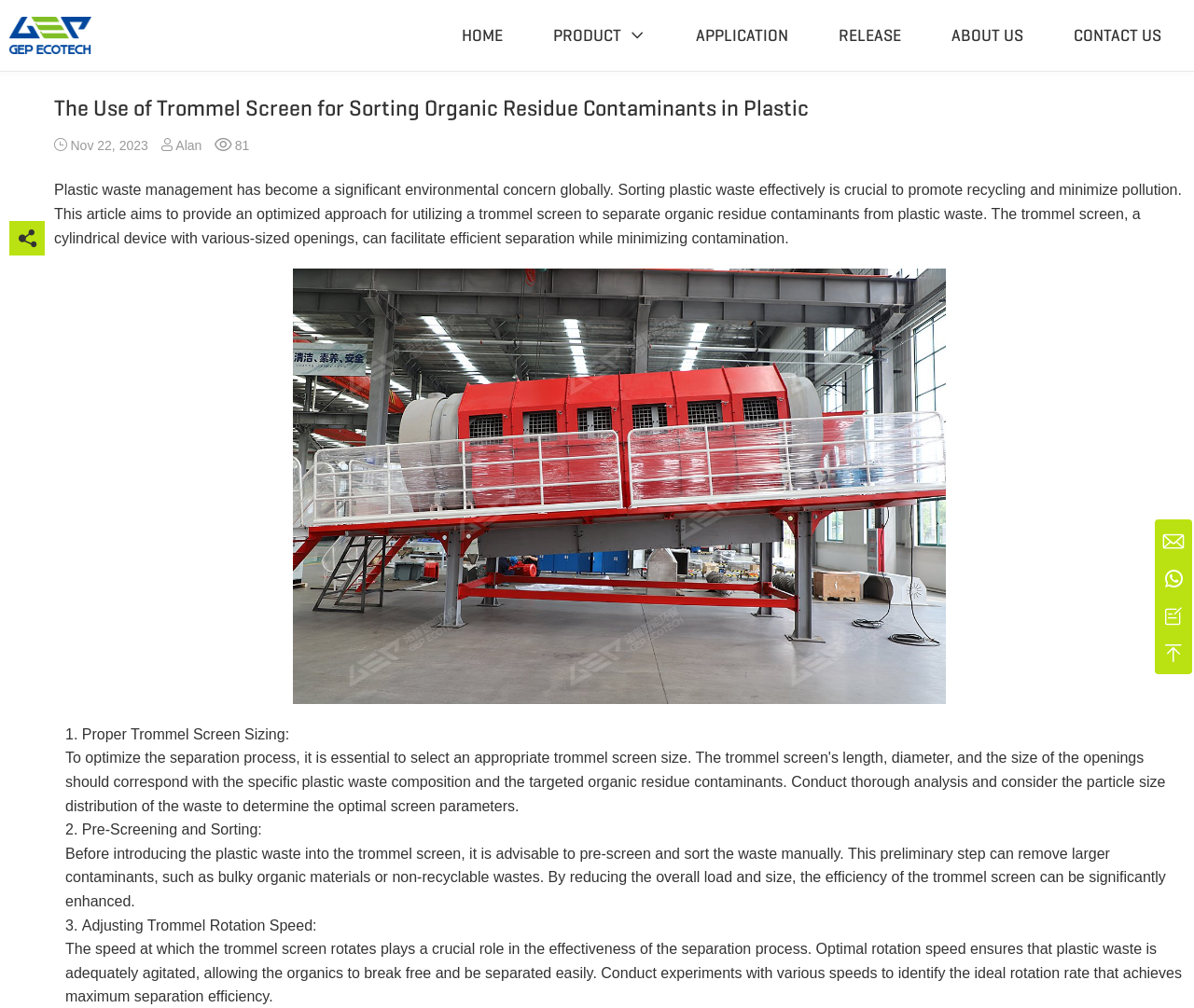Identify the bounding box coordinates of the part that should be clicked to carry out this instruction: "Click the Classifier & Separator link".

[0.809, 0.111, 0.936, 0.131]